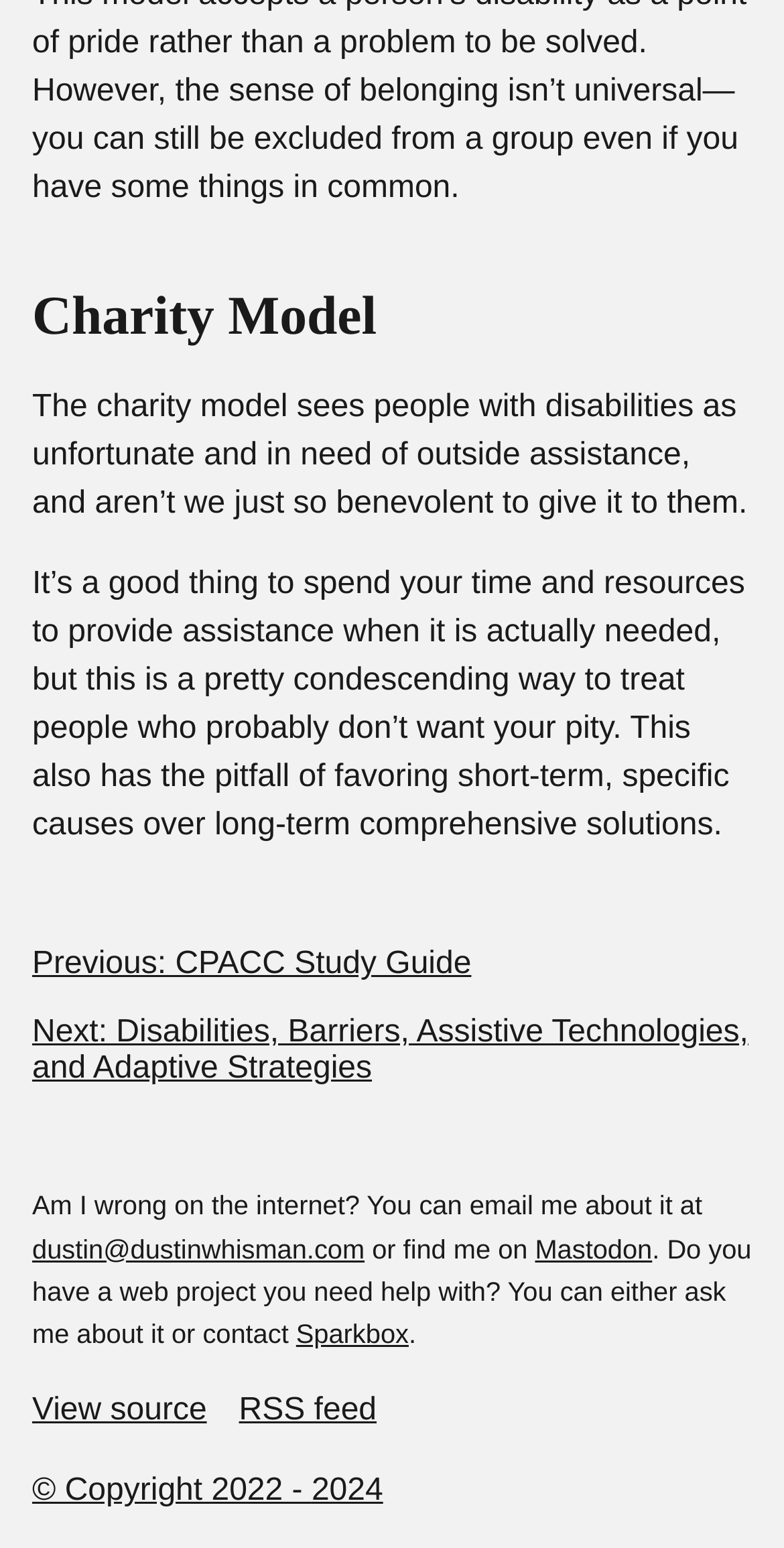Determine the bounding box coordinates of the UI element that matches the following description: "#". The coordinates should be four float numbers between 0 and 1 in the format [left, top, right, bottom].

[0.498, 0.185, 0.533, 0.223]